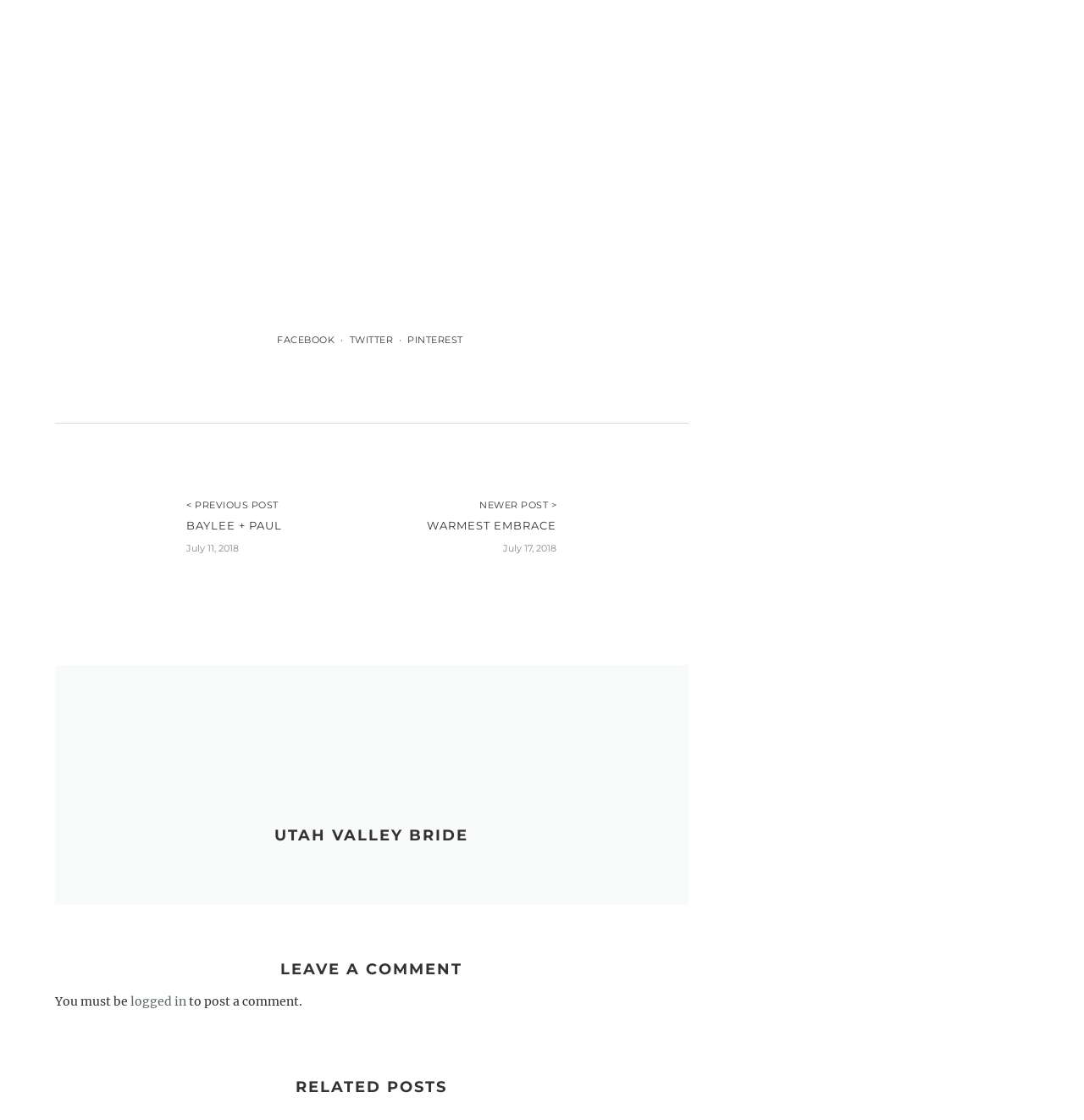Answer the following query with a single word or phrase:
What is the name of the couple in the first post?

BAYLEE + PAUL